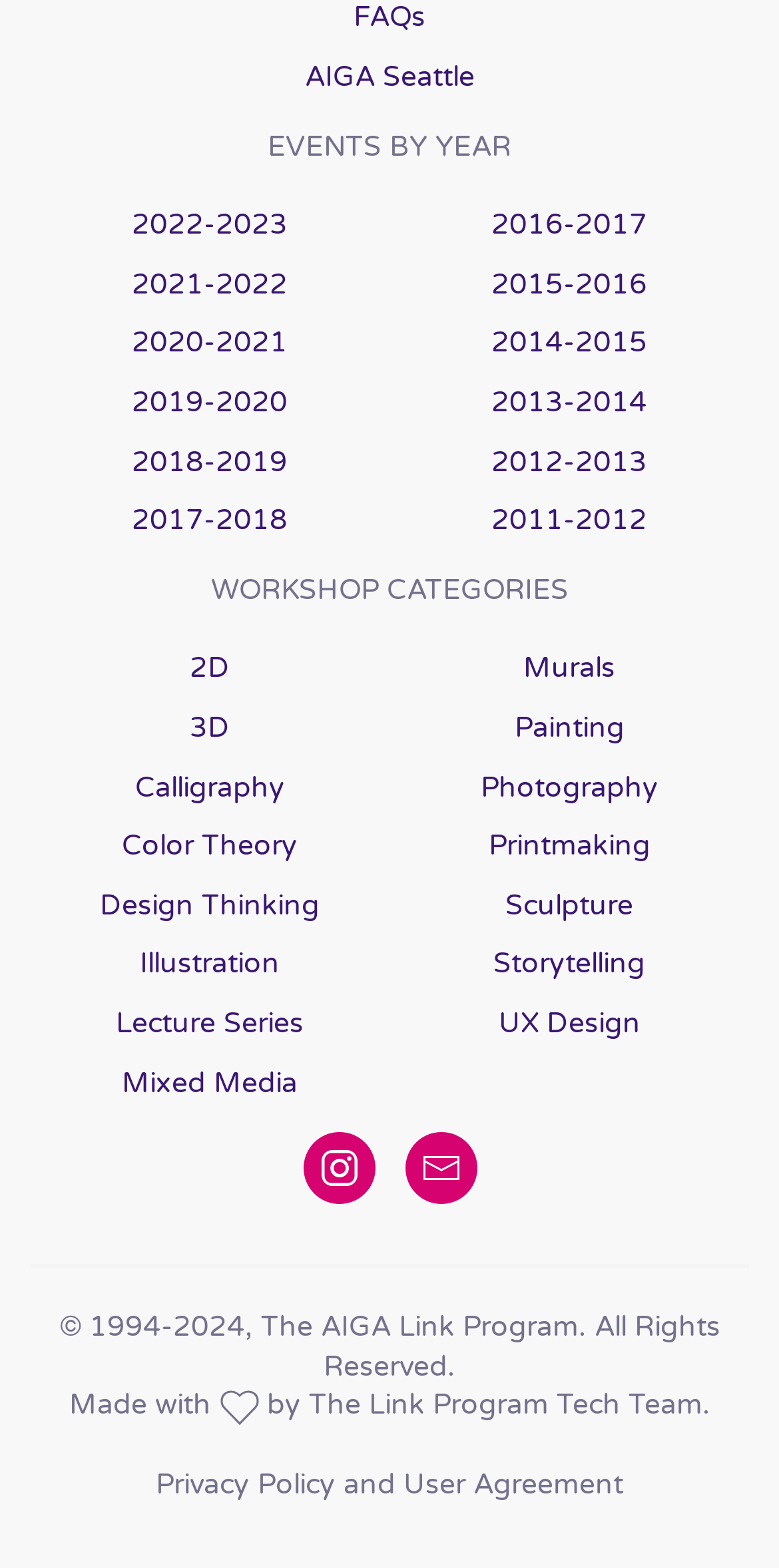How many images are there in the footer?
Observe the image and answer the question with a one-word or short phrase response.

3